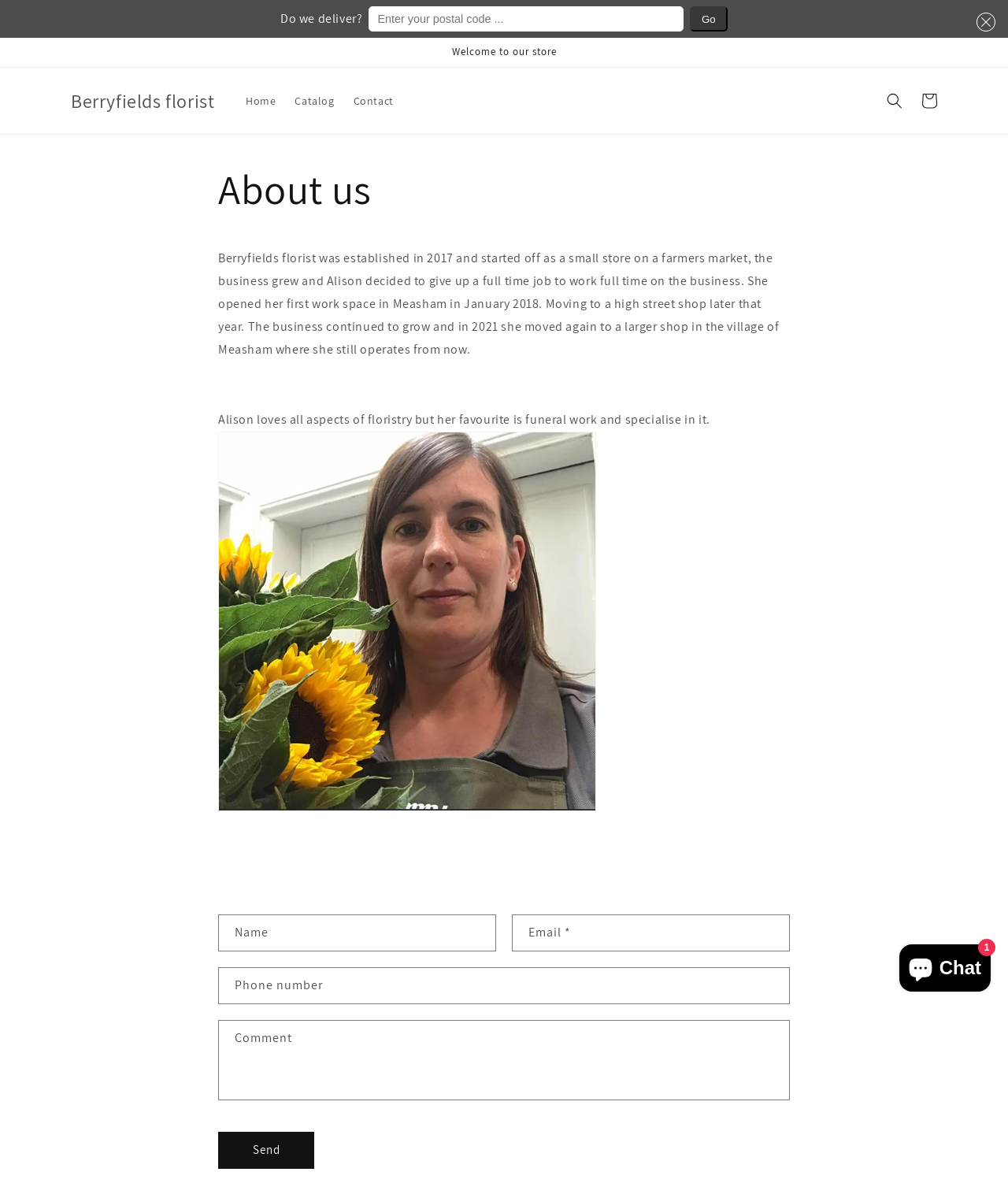Locate the bounding box coordinates of the element's region that should be clicked to carry out the following instruction: "Click the 'Home' link". The coordinates need to be four float numbers between 0 and 1, i.e., [left, top, right, bottom].

[0.234, 0.071, 0.283, 0.099]